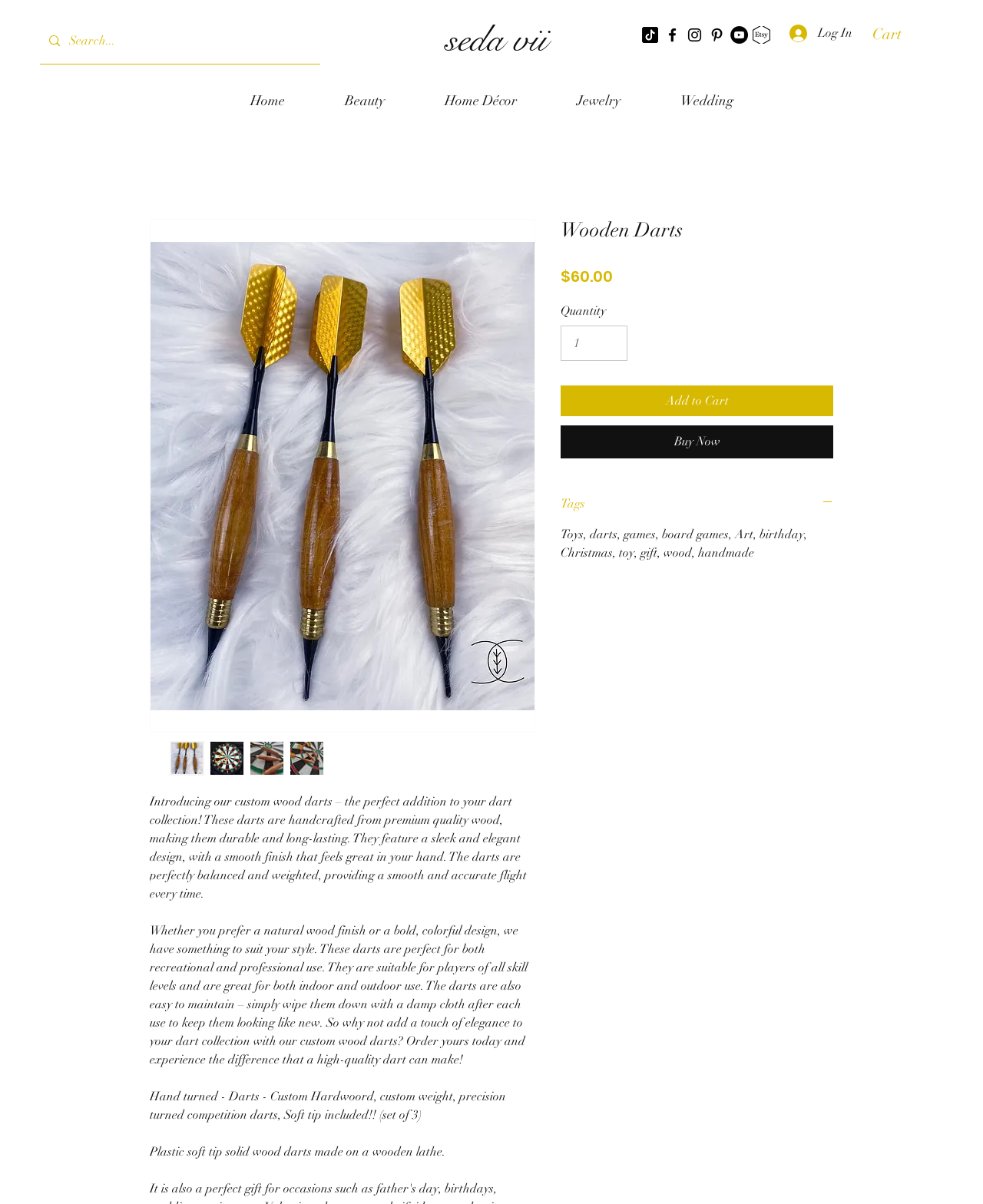What is the purpose of the darts?
Could you answer the question in a detailed manner, providing as much information as possible?

The webpage mentions that the darts are suitable for both recreational and professional use, and are great for both indoor and outdoor use, indicating that the purpose of the darts is for playing games.